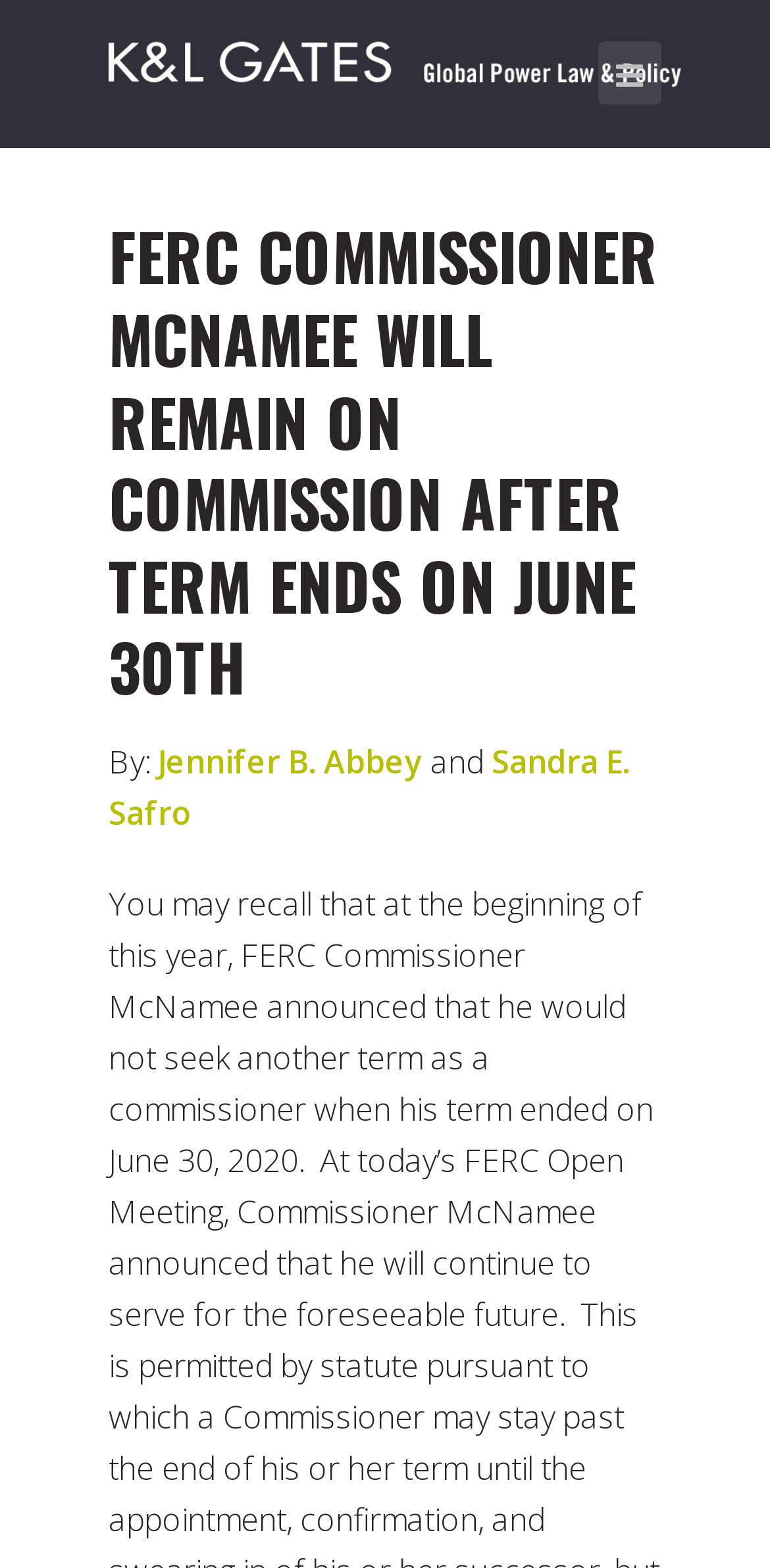Answer with a single word or phrase: 
What is the symbol on the top right?

Icon